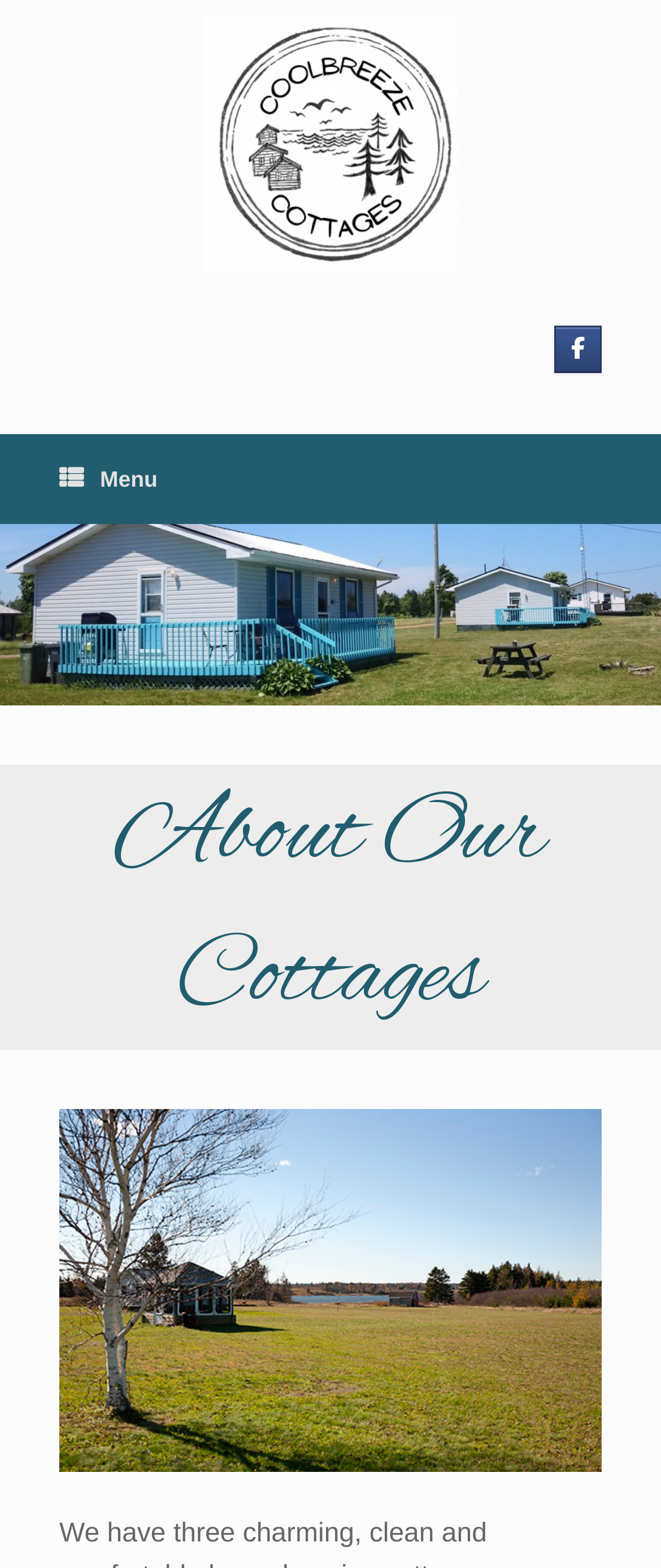Bounding box coordinates are specified in the format (top-left x, top-left y, bottom-right x, bottom-right y). All values are floating point numbers bounded between 0 and 1. Please provide the bounding box coordinate of the region this sentence describes: Menu

[0.0, 0.277, 0.328, 0.334]